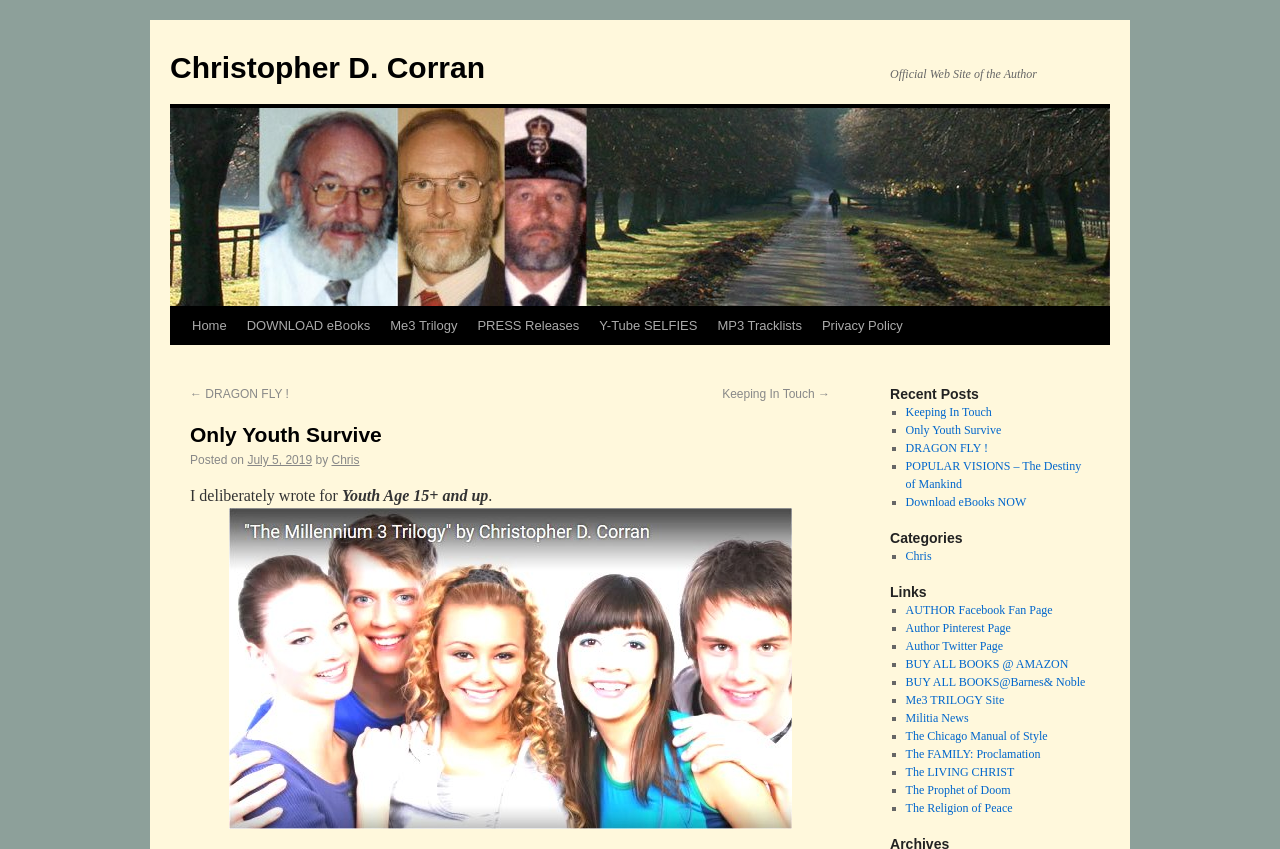Respond to the question below with a concise word or phrase:
What is the title of the webpage?

Only Youth Survive | Christopher D. Corran